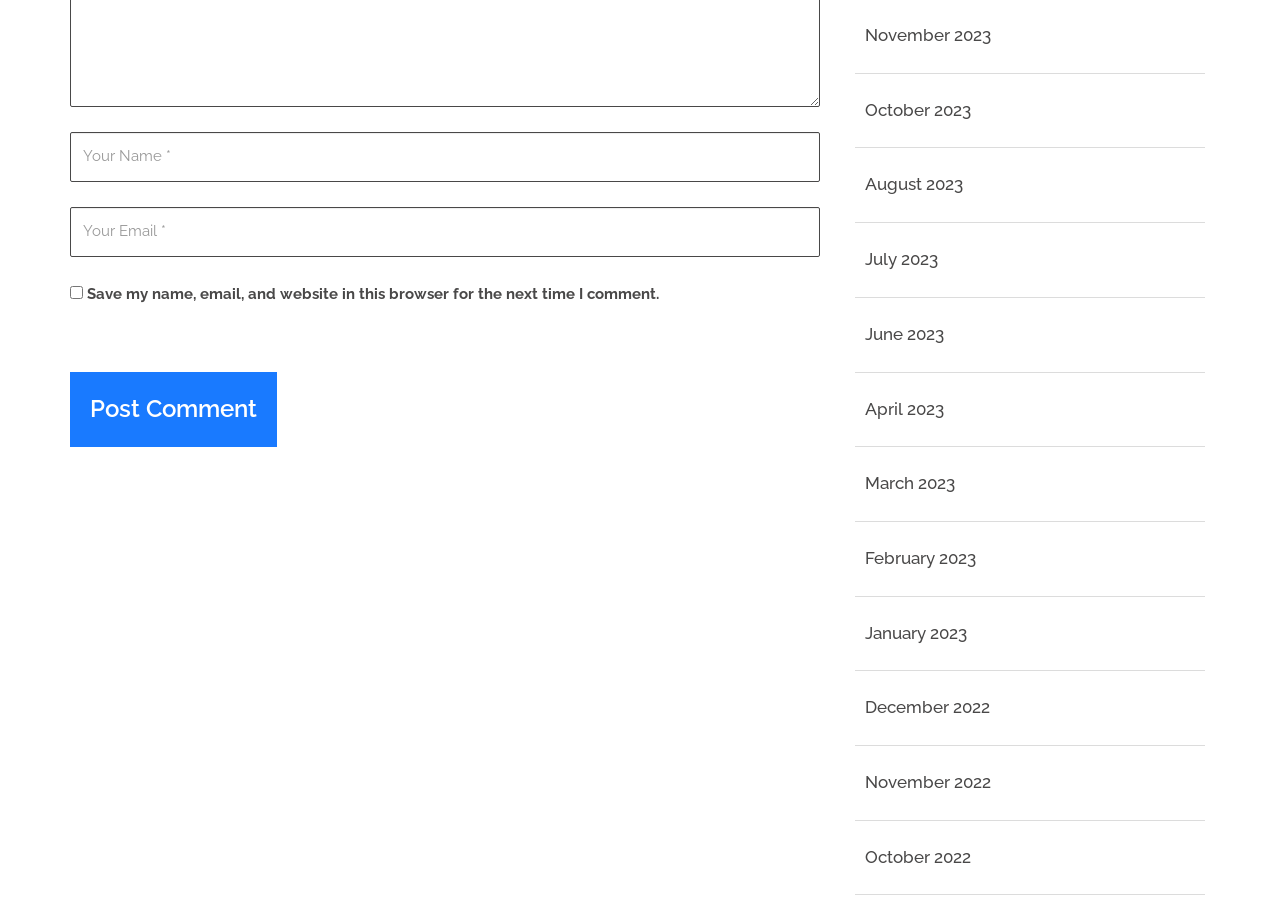Given the element description "June 2023" in the screenshot, predict the bounding box coordinates of that UI element.

[0.676, 0.351, 0.934, 0.377]